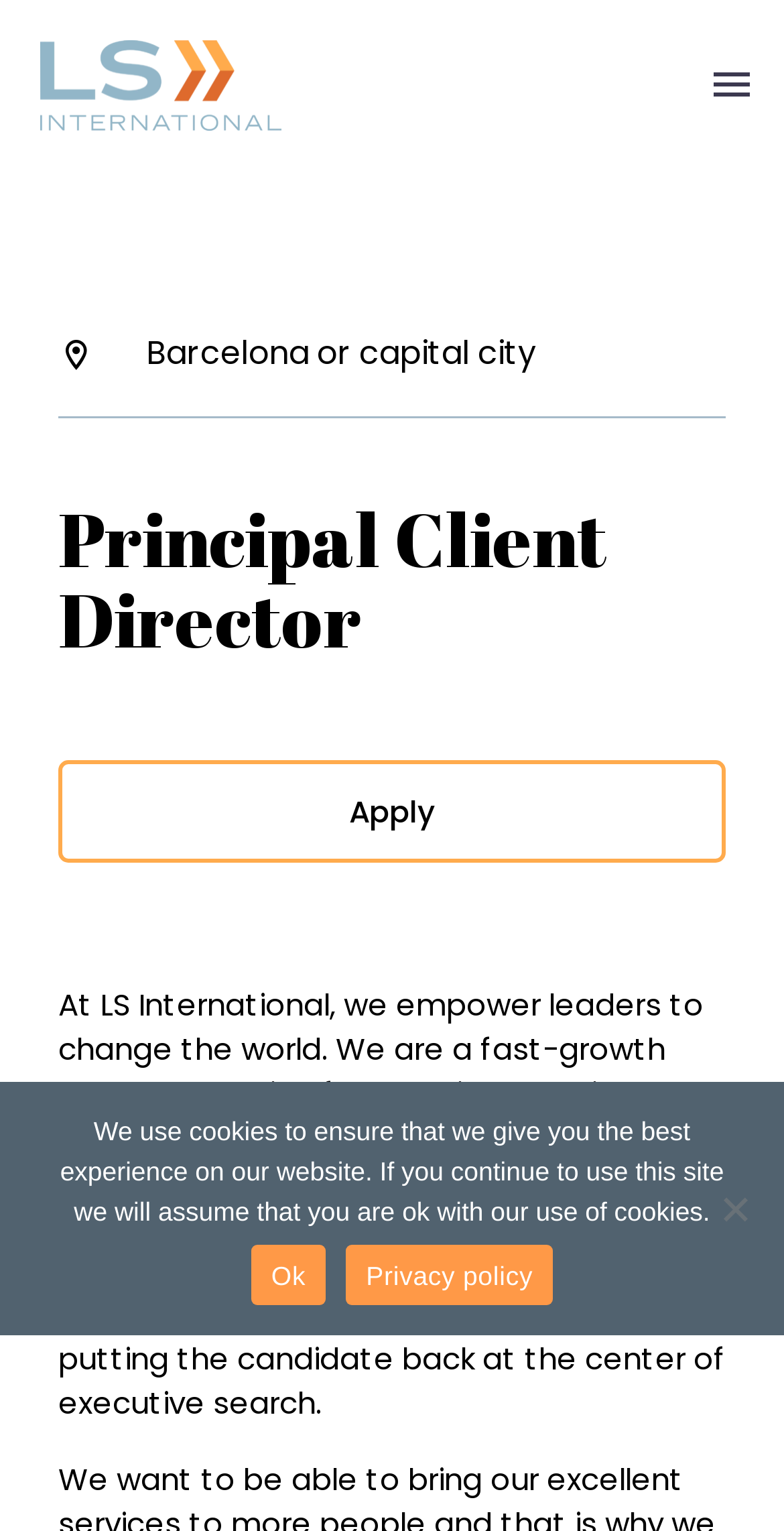Detail the various sections and features present on the webpage.

The webpage appears to be a job opportunity page for a Principal Client Director position at LS International. At the top left, there is a link to the company's homepage, "LS International", accompanied by a small image of the company's logo. To the right of the logo, there is a button labeled "Menu". 

Below the company logo, there is a navigation menu with links to various pages, including "Home", "Services", "Industries", "About Us", "Resources", "Candidates", and "Contact". These links are arranged horizontally across the page.

Further down, there is a link to a specific job location, "Barcelona or capital city". Below this link, there is a heading that reads "Principal Client Director", indicating the job title. 

Under the job title, there is a brief job description that explains the company's mission and the qualities they are looking for in a candidate. The description mentions that the company is a fast-growth company that empowers leaders to change the world and is looking for an experienced client director who wants to develop their career in a purpose-driven and collaborative environment.

To the right of the job description, there is a prominent "Apply" link, encouraging users to apply for the job. 

At the bottom of the page, there is a cookie notice dialog box that informs users about the website's use of cookies. The dialog box contains a brief message, an "Ok" button, and a link to the company's privacy policy.